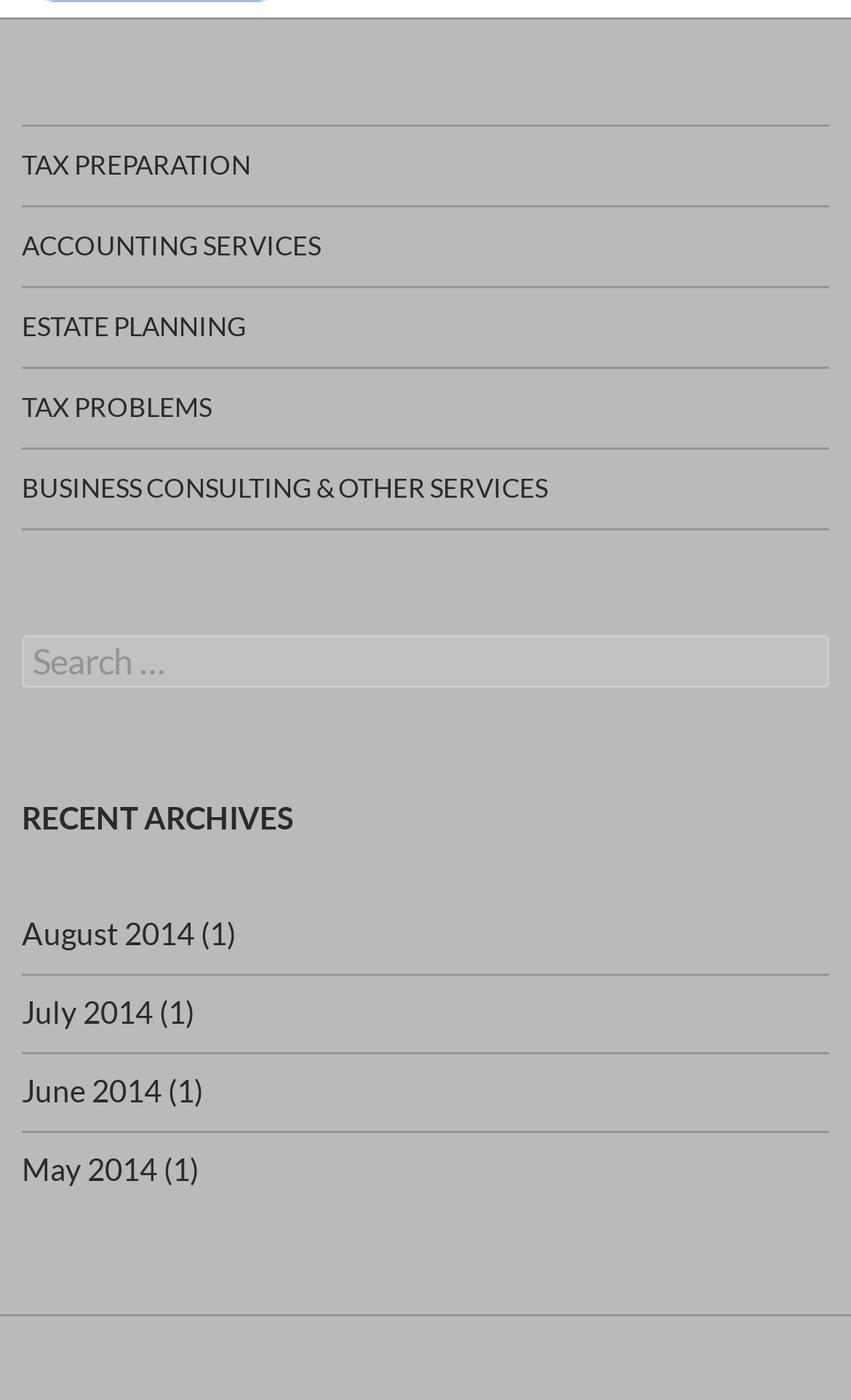How many archives are available for July 2014?
Based on the image, provide a one-word or brief-phrase response.

1